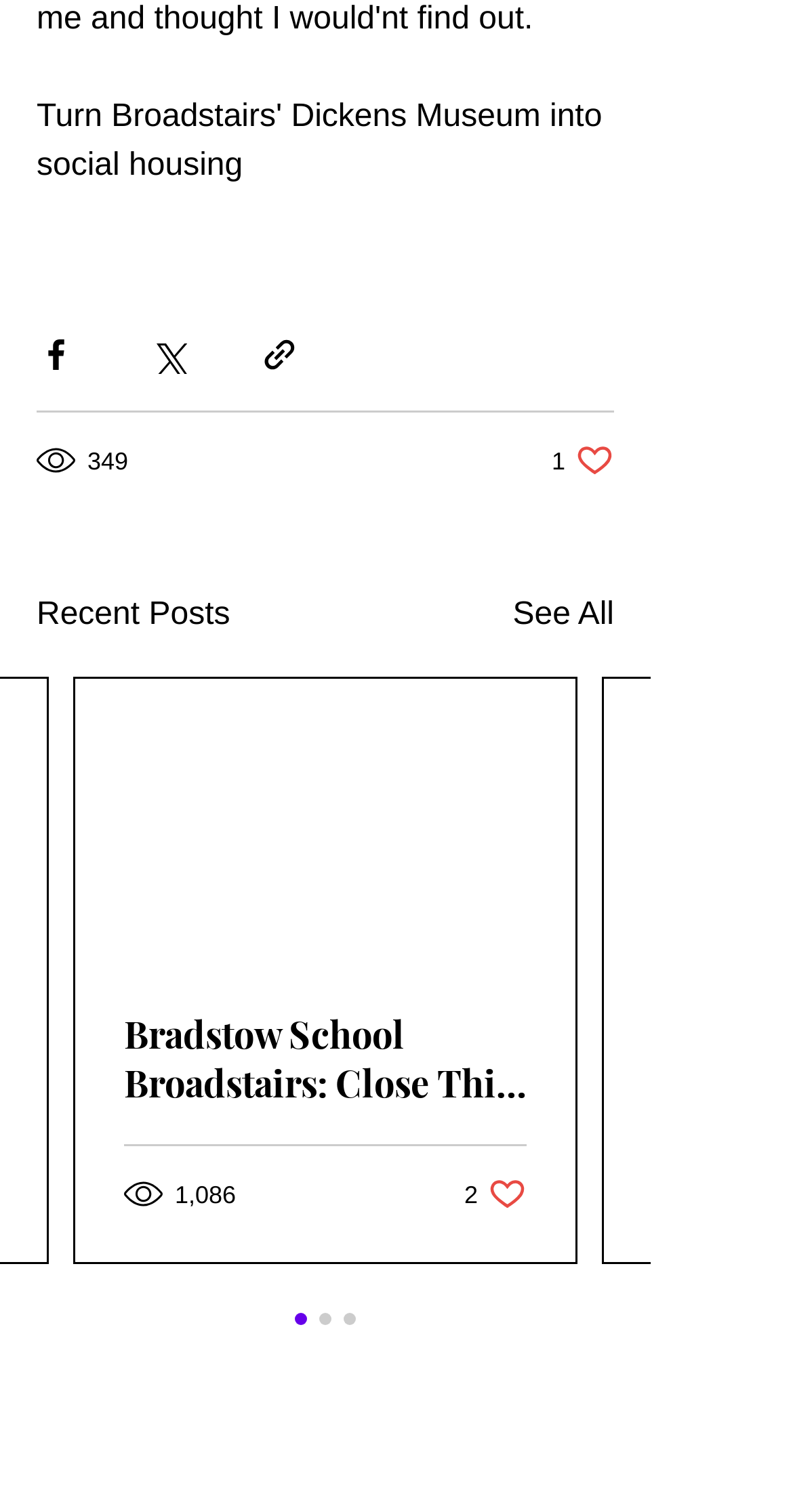How many posts are displayed on this webpage?
Provide a detailed and extensive answer to the question.

I counted the number of posts on the webpage, which includes the first post and the second post, both of which have view counts and like buttons.